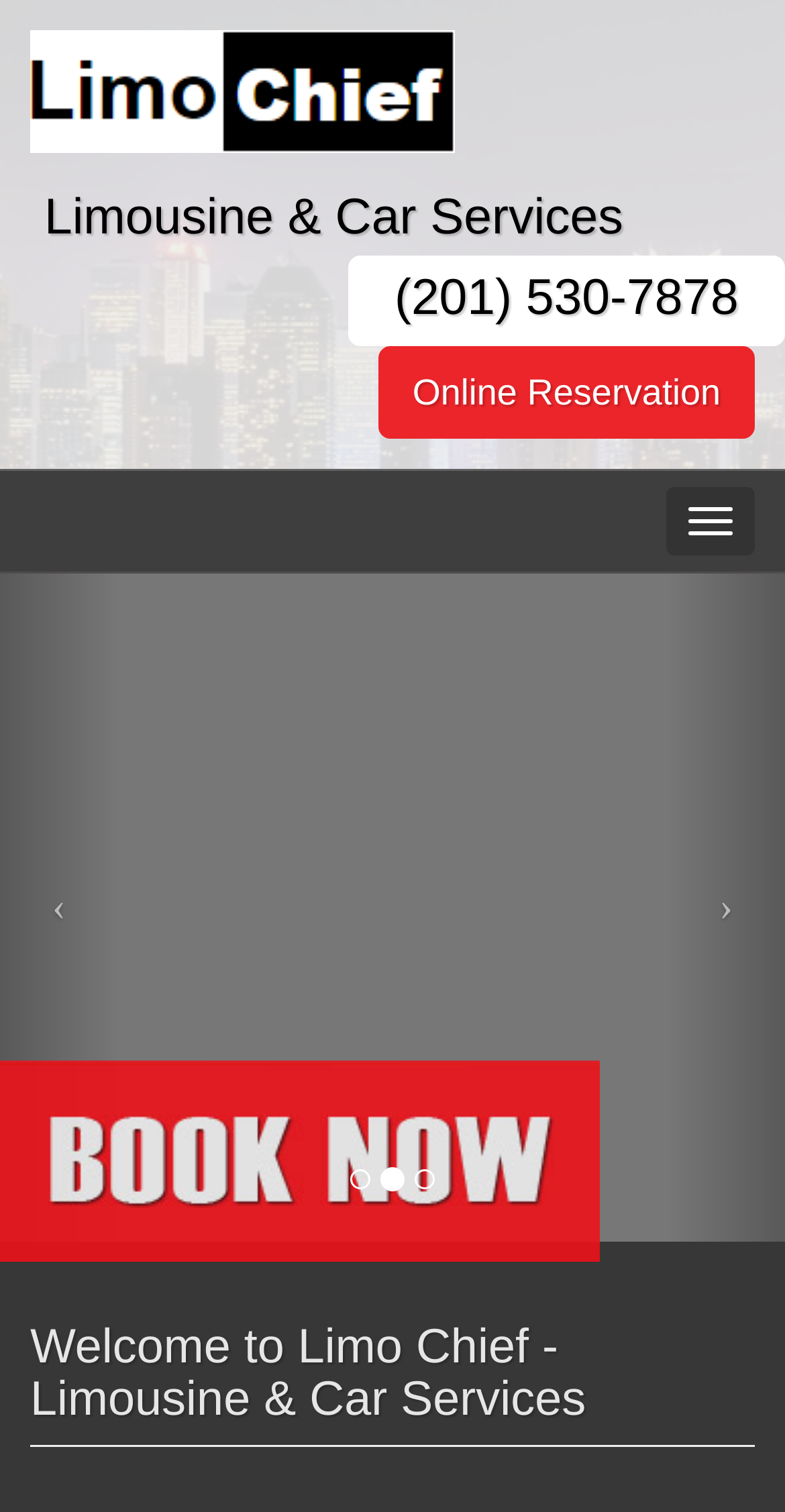What is the service provided by Limo Chief?
Answer the question using a single word or phrase, according to the image.

Limousine & Car Services